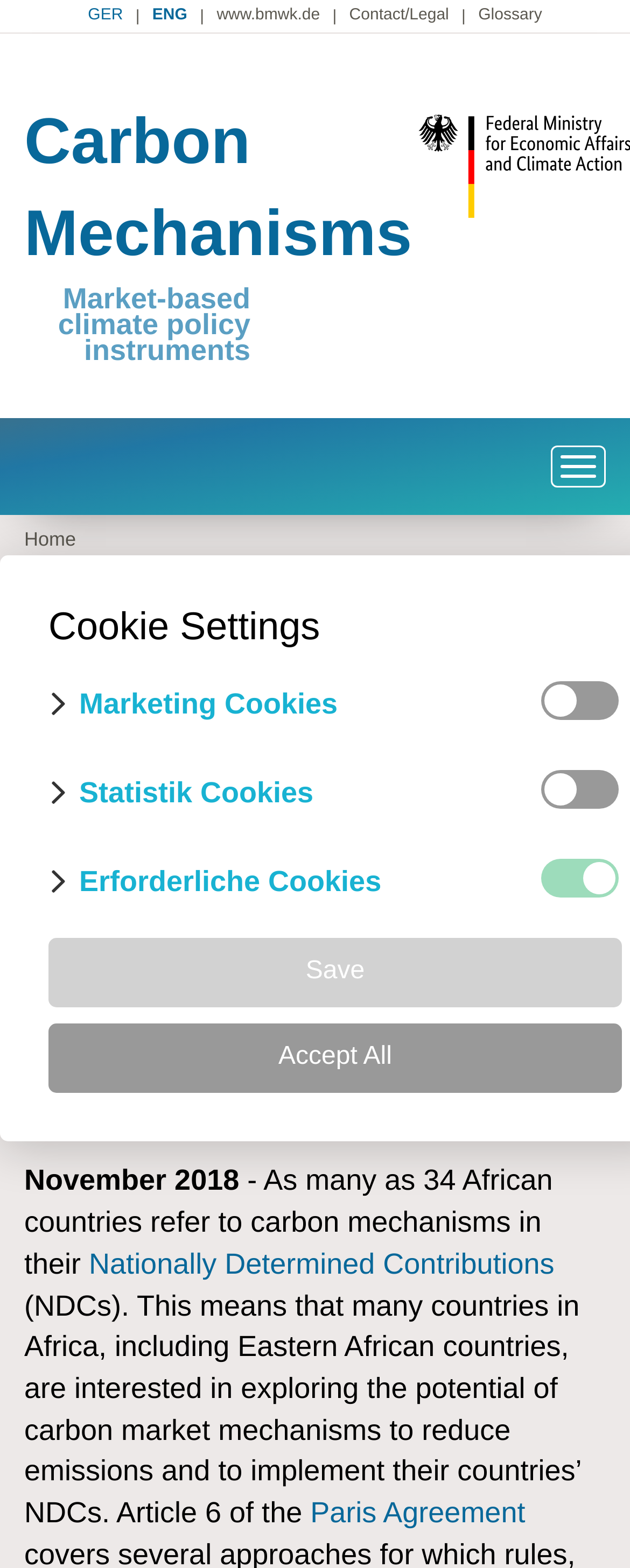Given the description "Rankquest Studio", determine the bounding box of the corresponding UI element.

None